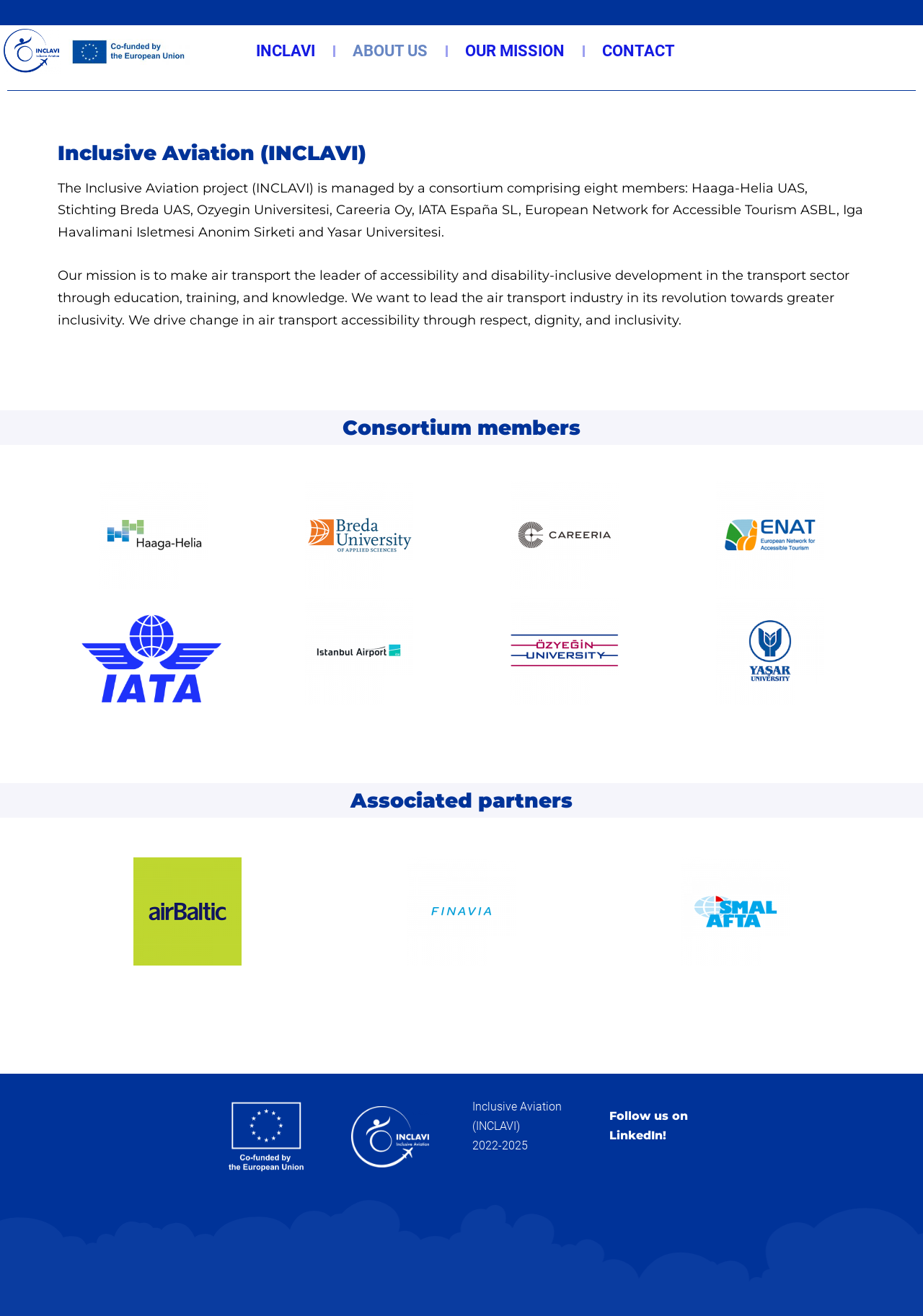Specify the bounding box coordinates of the area to click in order to follow the given instruction: "visit start a blog page."

None